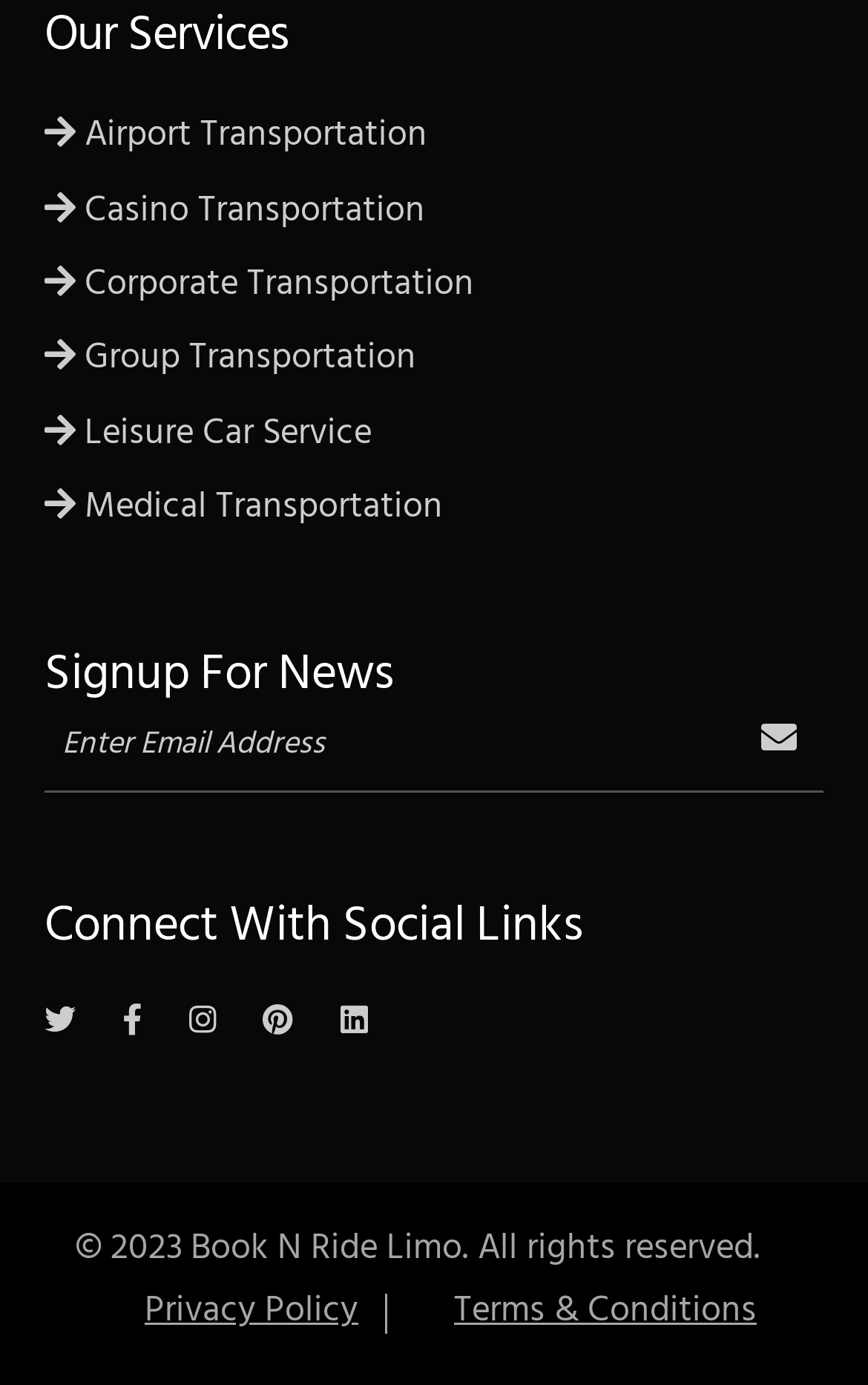Specify the bounding box coordinates of the region I need to click to perform the following instruction: "View Terms & Conditions". The coordinates must be four float numbers in the range of 0 to 1, i.e., [left, top, right, bottom].

[0.523, 0.927, 0.872, 0.969]